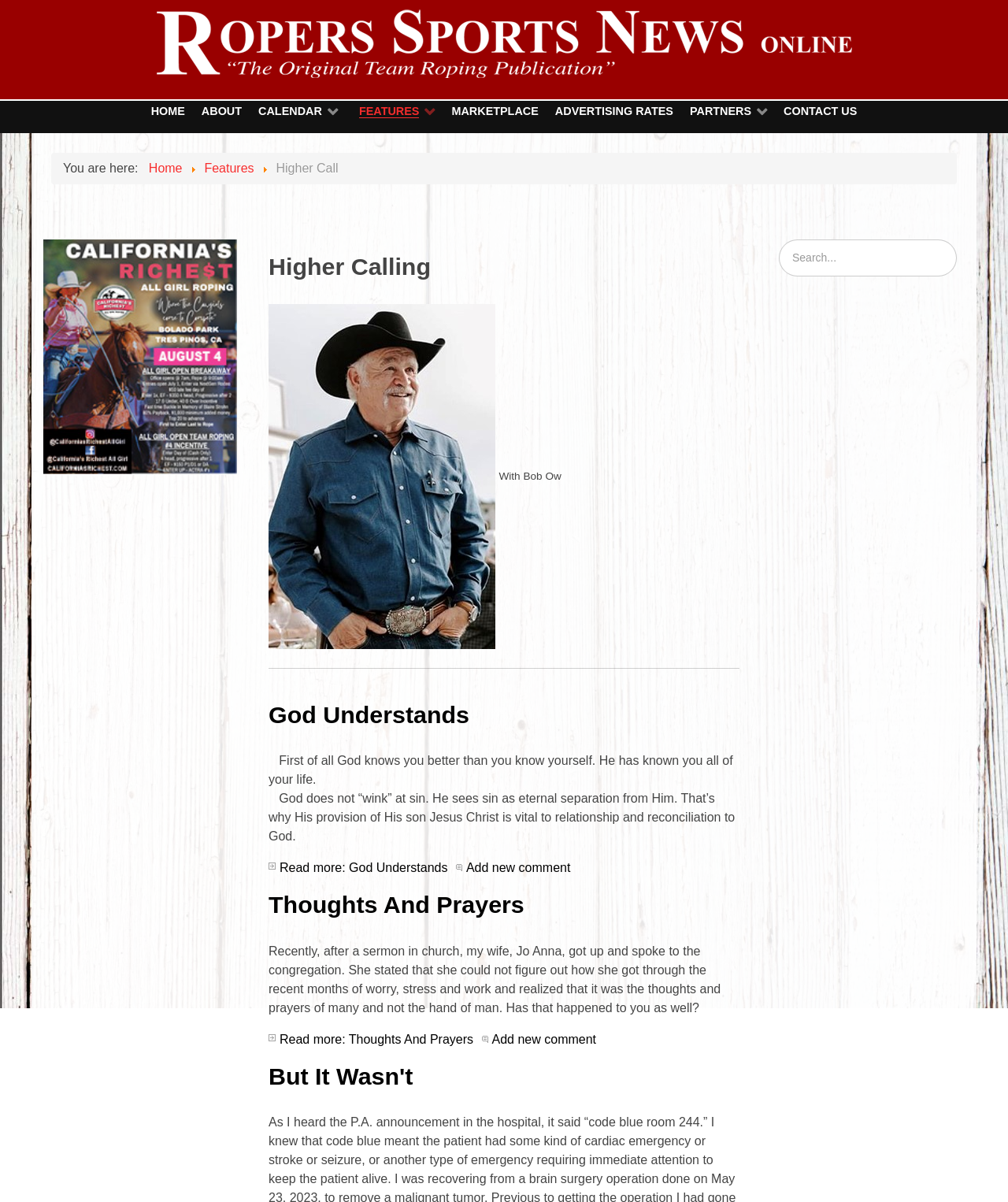What is the main topic of the article 'Higher Calling'?
Please answer the question with a detailed response using the information from the screenshot.

By analyzing the content of the article 'Higher Calling', I can see that it is related to team roping, as it mentions 'Californias Richest All Girl' and has an image related to team roping. Therefore, the main topic of the article is team roping.